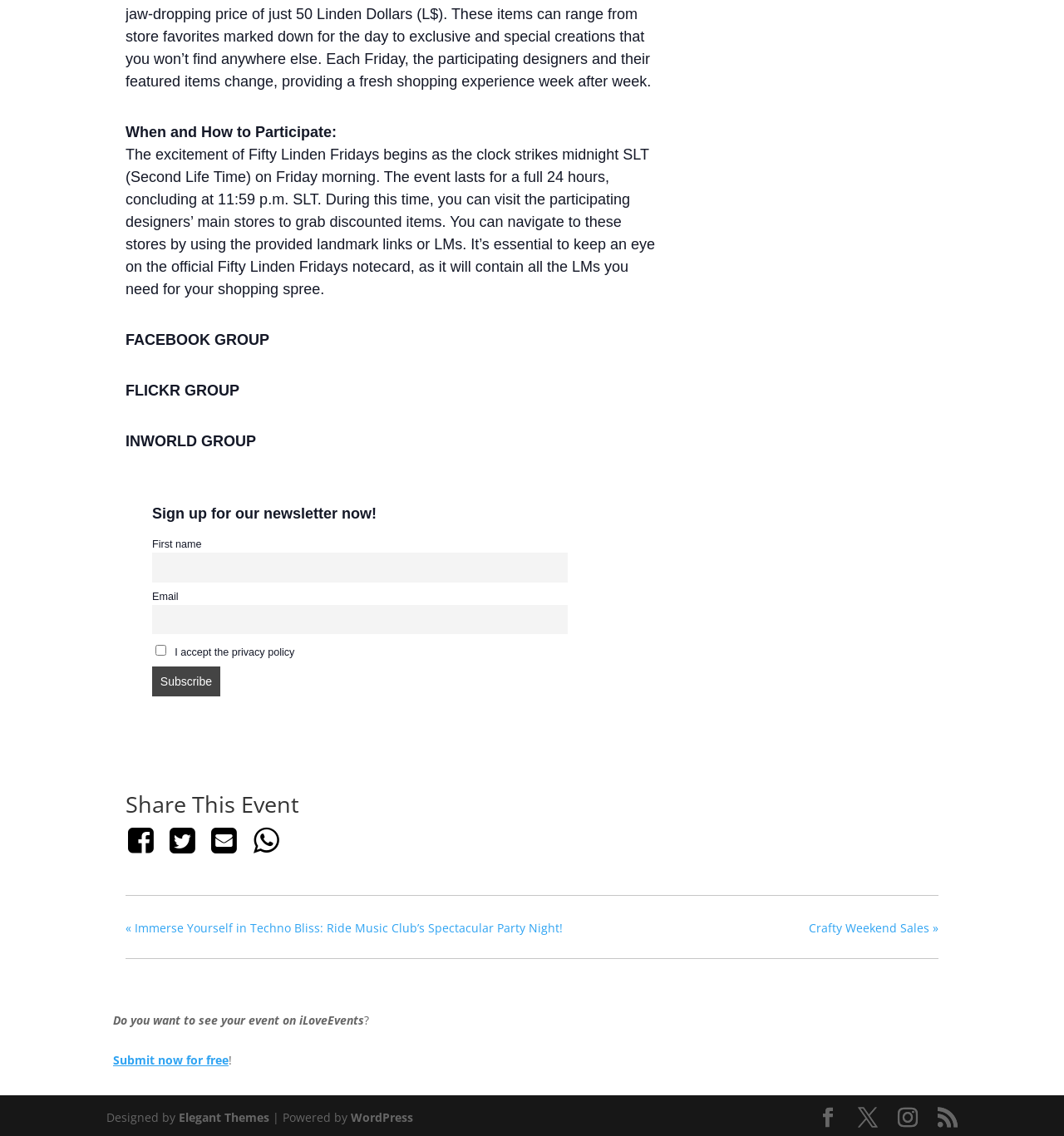Identify the bounding box for the described UI element: "value="Subscribe"".

[0.143, 0.587, 0.207, 0.613]